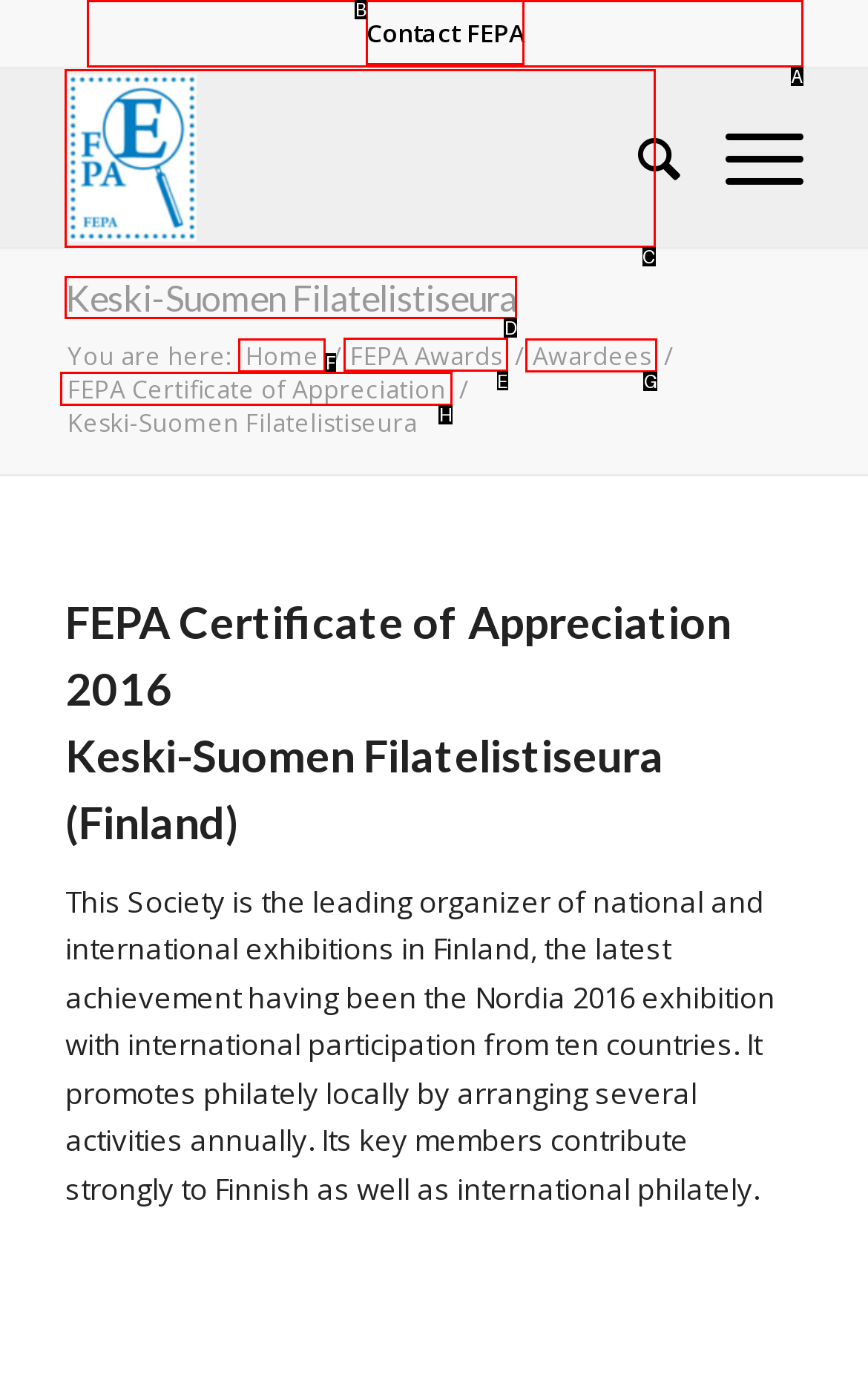Determine which HTML element to click for this task: Learn about FEPA Awards Provide the letter of the selected choice.

E